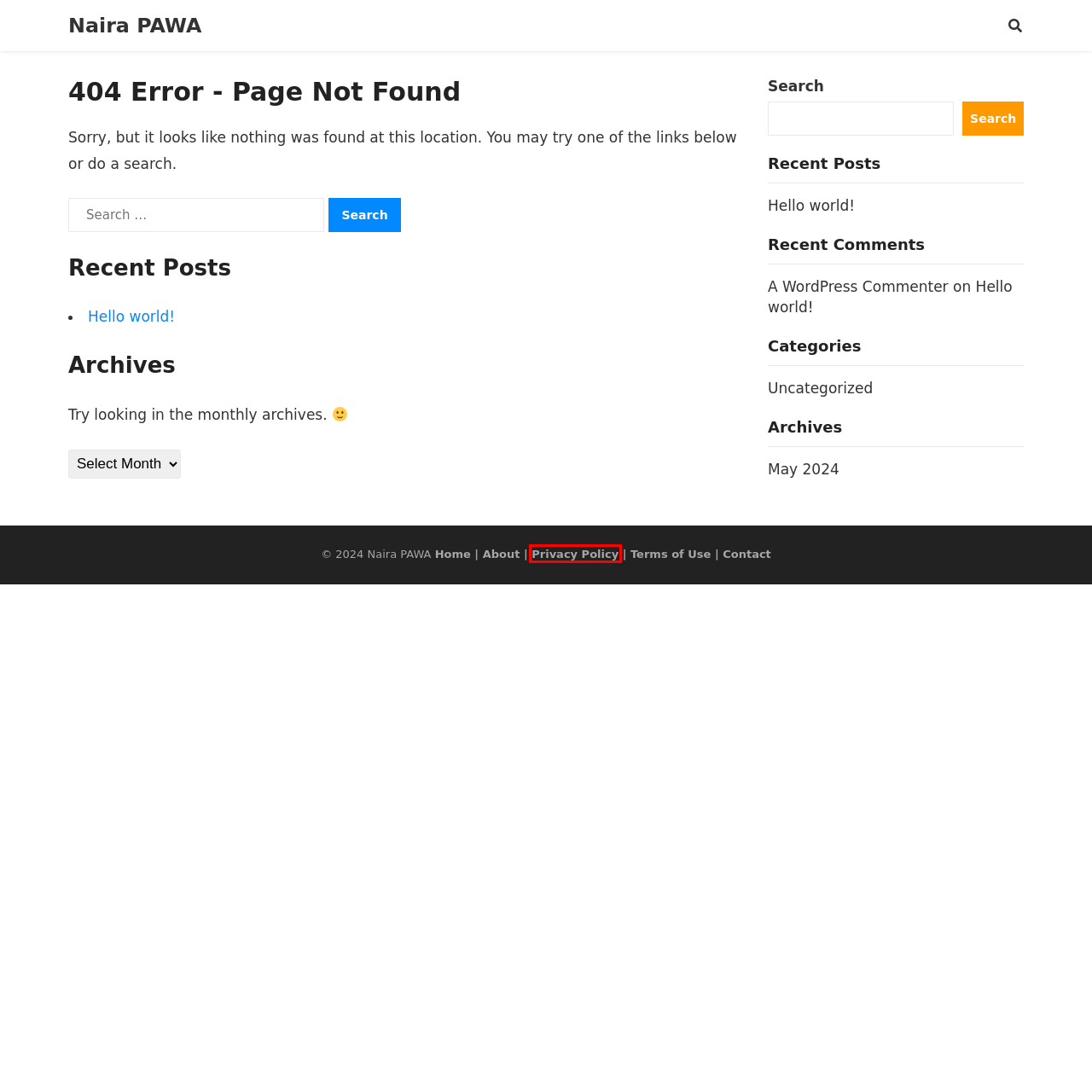You have been given a screenshot of a webpage, where a red bounding box surrounds a UI element. Identify the best matching webpage description for the page that loads after the element in the bounding box is clicked. Options include:
A. Low-Cost Business Ideas with High Profit in Nigeria - NairaPawa.com.ng
B. Contact - Naira PAWA
C. Hello world! - Naira PAWA
D. Privacy Policy - Naira PAWA
E. Terms of Use - Naira PAWA
F. Uncategorized Archives - Naira PAWA
G. May 2024 - Naira PAWA
H. About Us - Naira PAWA

D